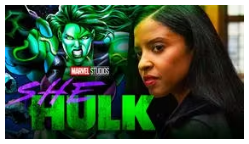Break down the image and describe every detail you can observe.

The image showcases a captivating promotional artwork for the Marvel series "She-Hulk," featuring a striking character design of the titular hero alongside a notable actress. The character is depicted with vibrant green skin, exuding a powerful presence, complemented by dynamic visuals emphasizing her strength and personality. The bold title "SHE HULK" is prominently displayed in a bright green font, capturing the show's energetic essence. In the foreground, we see the actress, who portrays a key role in the series, looking directly at the viewer with a determined expression, adding depth and intrigue to the composition. This imagery reflects the show's themes of empowerment and justice within the Marvel Cinematic Universe. The artwork not only highlights the character but also hints at the performance and passion that the cast brings to this anticipated series.